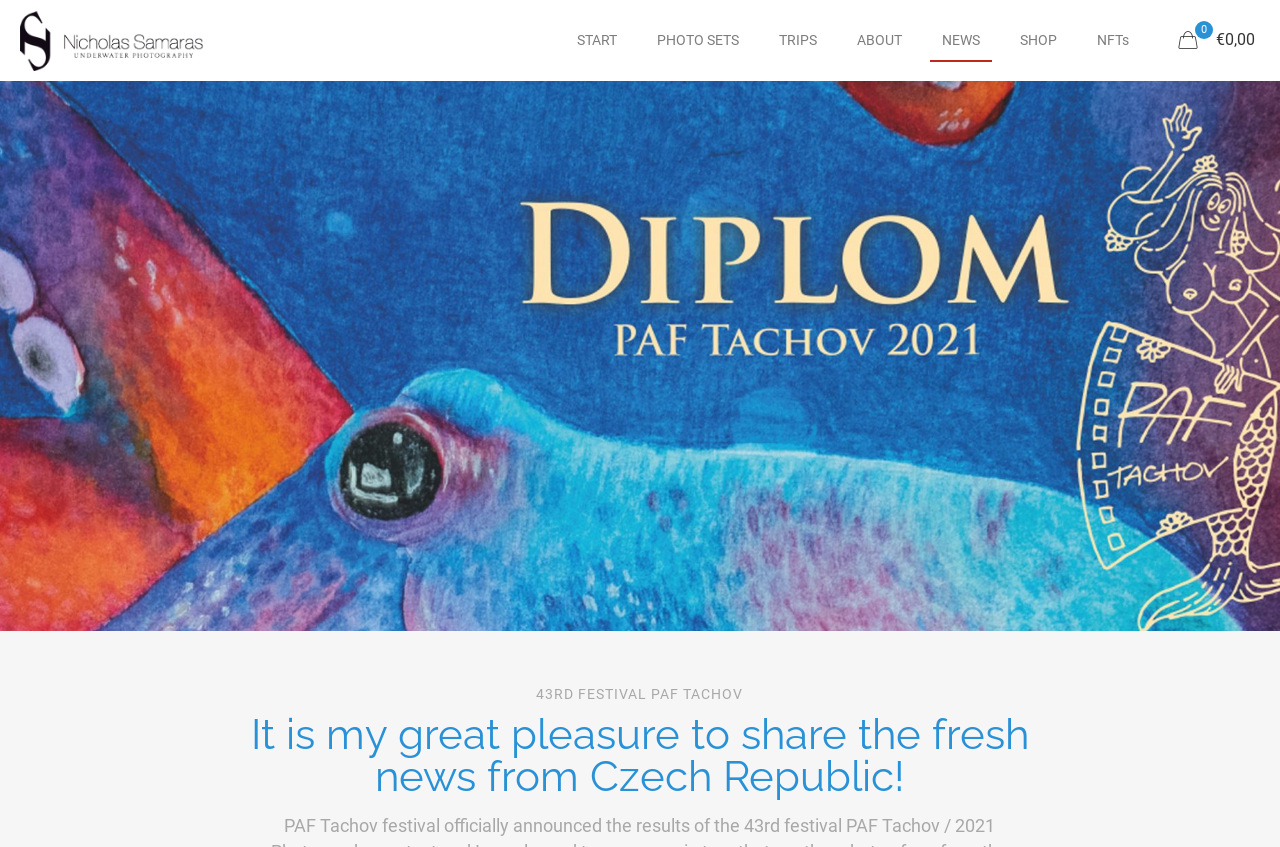Please specify the bounding box coordinates of the area that should be clicked to accomplish the following instruction: "Visit About Us". The coordinates should consist of four float numbers between 0 and 1, i.e., [left, top, right, bottom].

None